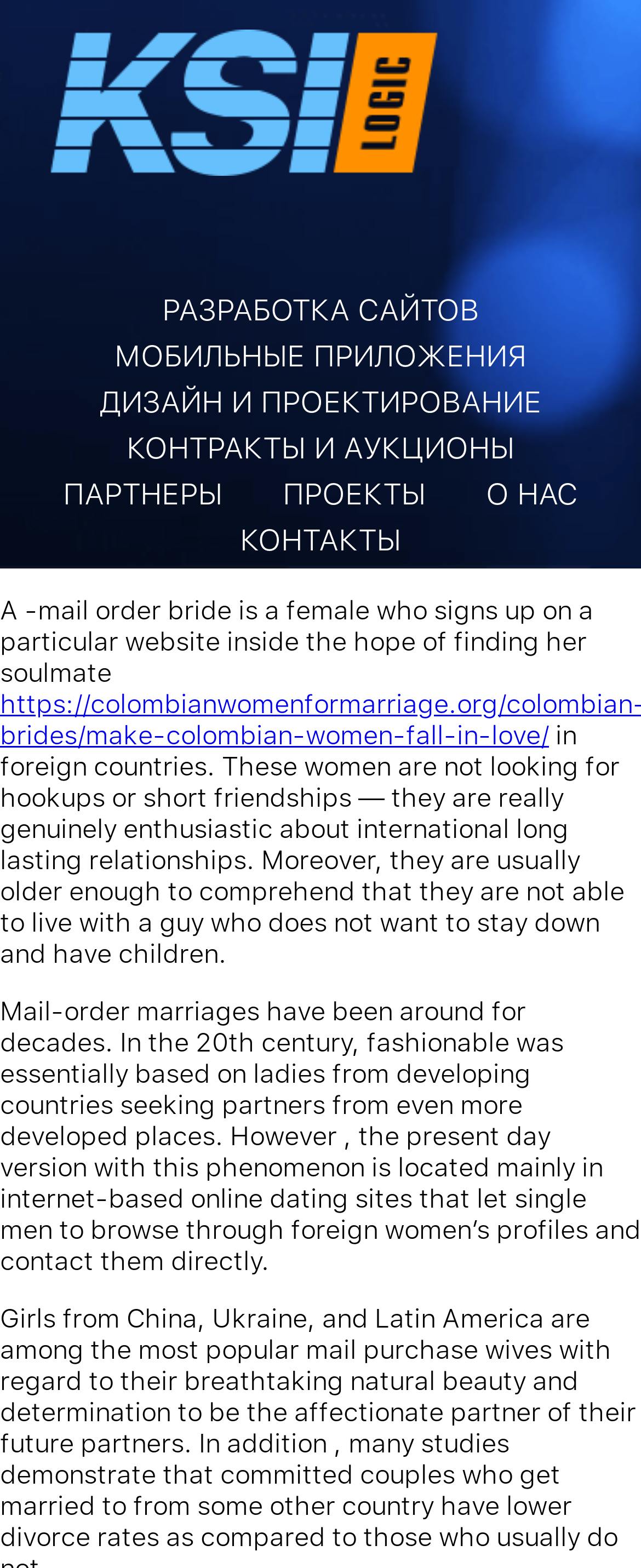Create a detailed description of the webpage's content and layout.

The webpage is about KSI, with a prominent link to "KSI" at the top left corner. Below this link, there are several horizontal links, including "РАЗРАБОТКА САЙТОВ", "МОБИЛЬНЫЕ ПРИЛОЖЕНИЯ", "ДИЗАЙН И ПРОЕКТИРОВАНИЕ", "КОНТРАКТЫ И АУКЦИОНЫ", "ПАРТНЕРЫ", "ПРОЕКТЫ", "О НАС", and "КОНТАКТЫ", which are evenly spaced and take up most of the top section of the page.

Below these links, there is a block of text that explains what a mail-order bride is. The text is divided into three paragraphs. The first paragraph explains that a mail-order bride is a woman who signs up on a website to find her soulmate, and that these women are genuinely interested in international long-term relationships. The second paragraph elaborates on the characteristics of these women, stating that they are older and understand that they cannot live with a man who does not want to settle down and have children. The third paragraph provides a brief history of mail-order marriages, stating that they have been around for decades and have evolved to mainly take place on internet-based online dating sites.

Overall, the webpage appears to be a blog or article about mail-order brides, with a focus on explaining what they are and how they work.